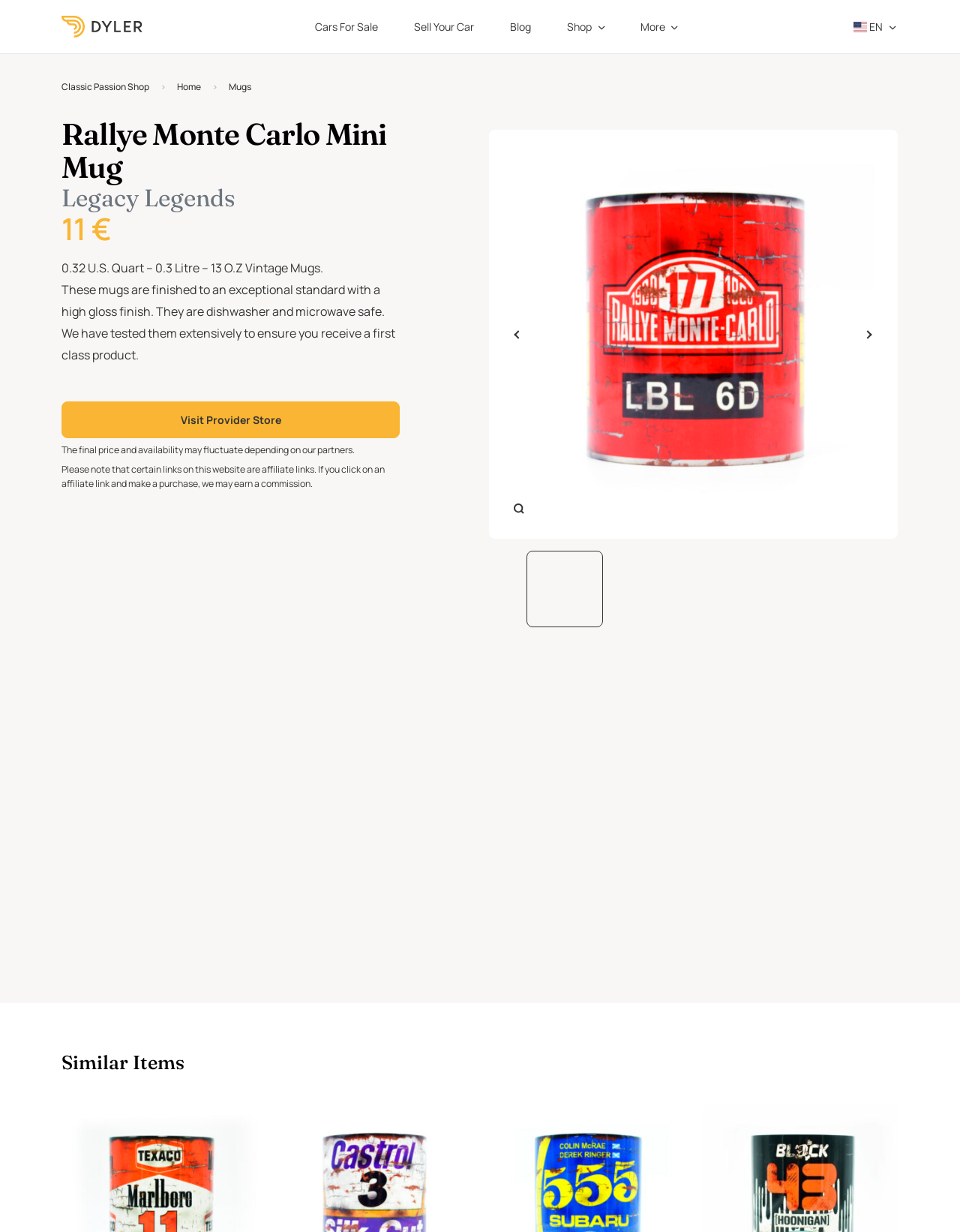Create a detailed description of the webpage's content and layout.

This webpage is an online shop selling a specific product, the "Rallye Monte Carlo Mini Mug". At the top left, there is a navigation menu with links to "Classic Passion Shop", "Home", and "Mugs". Below this menu, there is a heading with the product name "Rallye Monte Carlo Mini Mug". 

To the right of the product name, there is a link to "Legacy Legends". Below this, there is a price display showing "11 €". 

The product description is presented in two paragraphs. The first paragraph describes the product as "0.32 U.S. Quart – 0.3 Litre – 13 O.Z Vintage Mugs" with a high gloss finish and being dishwasher and microwave safe. The second paragraph assures the customer of the product's quality and safety.

Below the product description, there is a link to "Visit Provider Store" and a note about the final price and availability. There is also a disclaimer about affiliate links on the website.

On the right side of the page, there is an image zoom feature with a link to zoom in on the product image. There are also three hidden generic elements below the image zoom feature.

At the bottom of the page, there is a heading "Similar Items". 

The top navigation bar has several links, including "Dyler", "Cars For Sale", "Sell Your Car", "Blog", "Shop", "More", and a language selection link "EN".